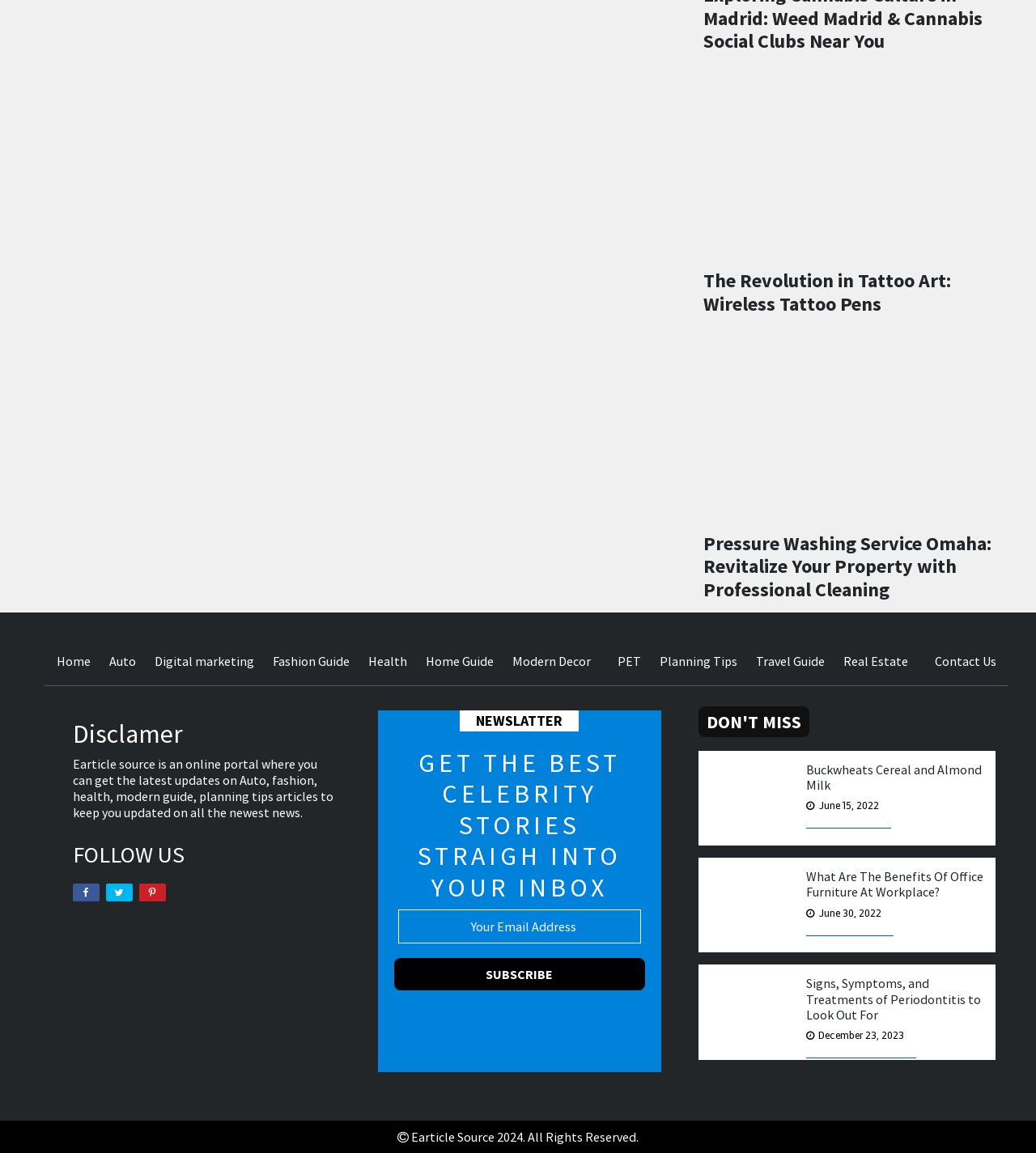Determine the bounding box coordinates for the clickable element to execute this instruction: "Subscribe to the newsletter". Provide the coordinates as four float numbers between 0 and 1, i.e., [left, top, right, bottom].

[0.38, 0.831, 0.622, 0.859]